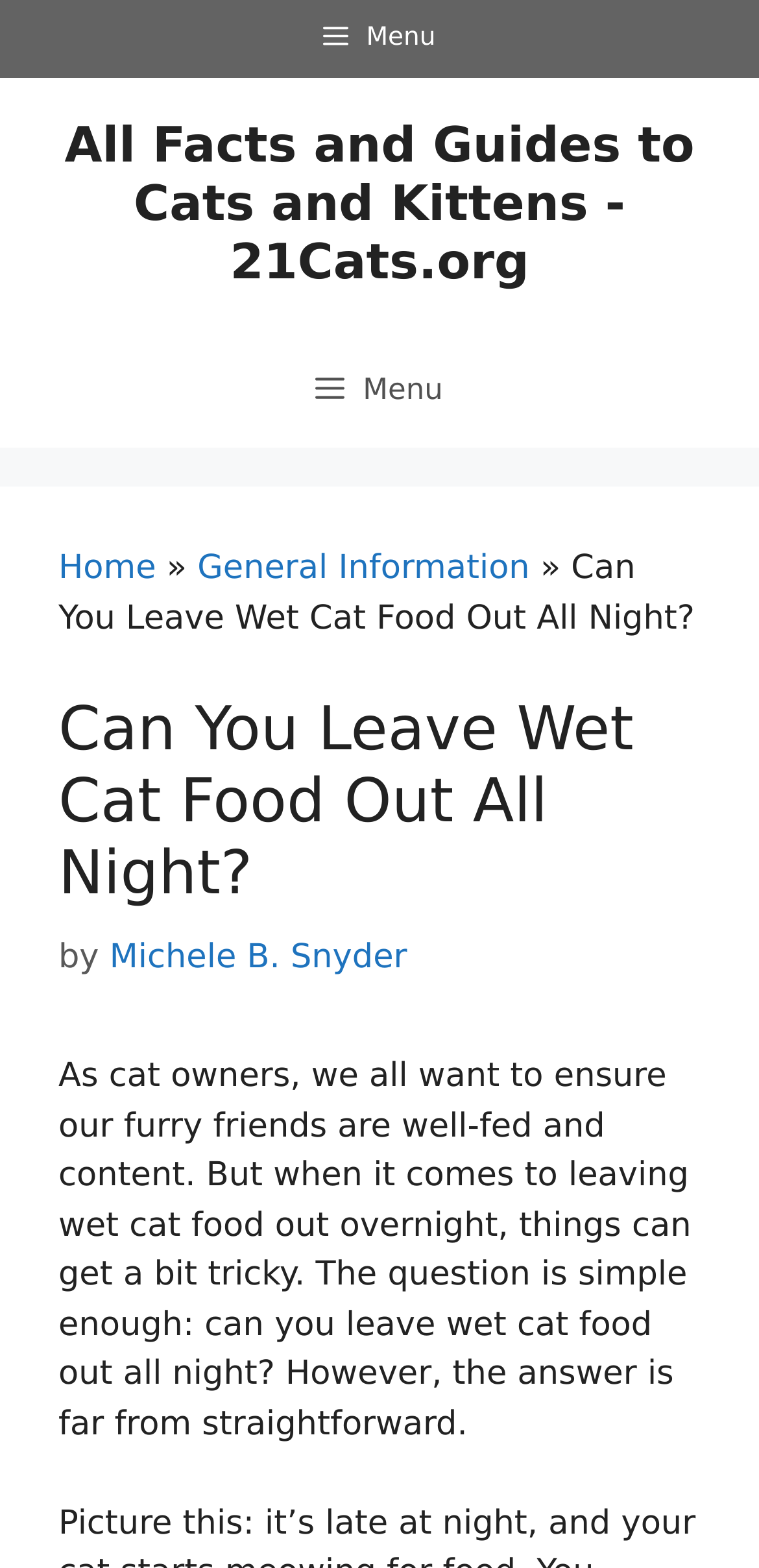Carefully examine the image and provide an in-depth answer to the question: What is the category of the current article?

I determined the category by looking at the breadcrumbs navigation section, where it shows 'Home » General Information » Can You Leave Wet Cat Food Out All Night?'. This indicates that the current article belongs to the 'General Information' category.